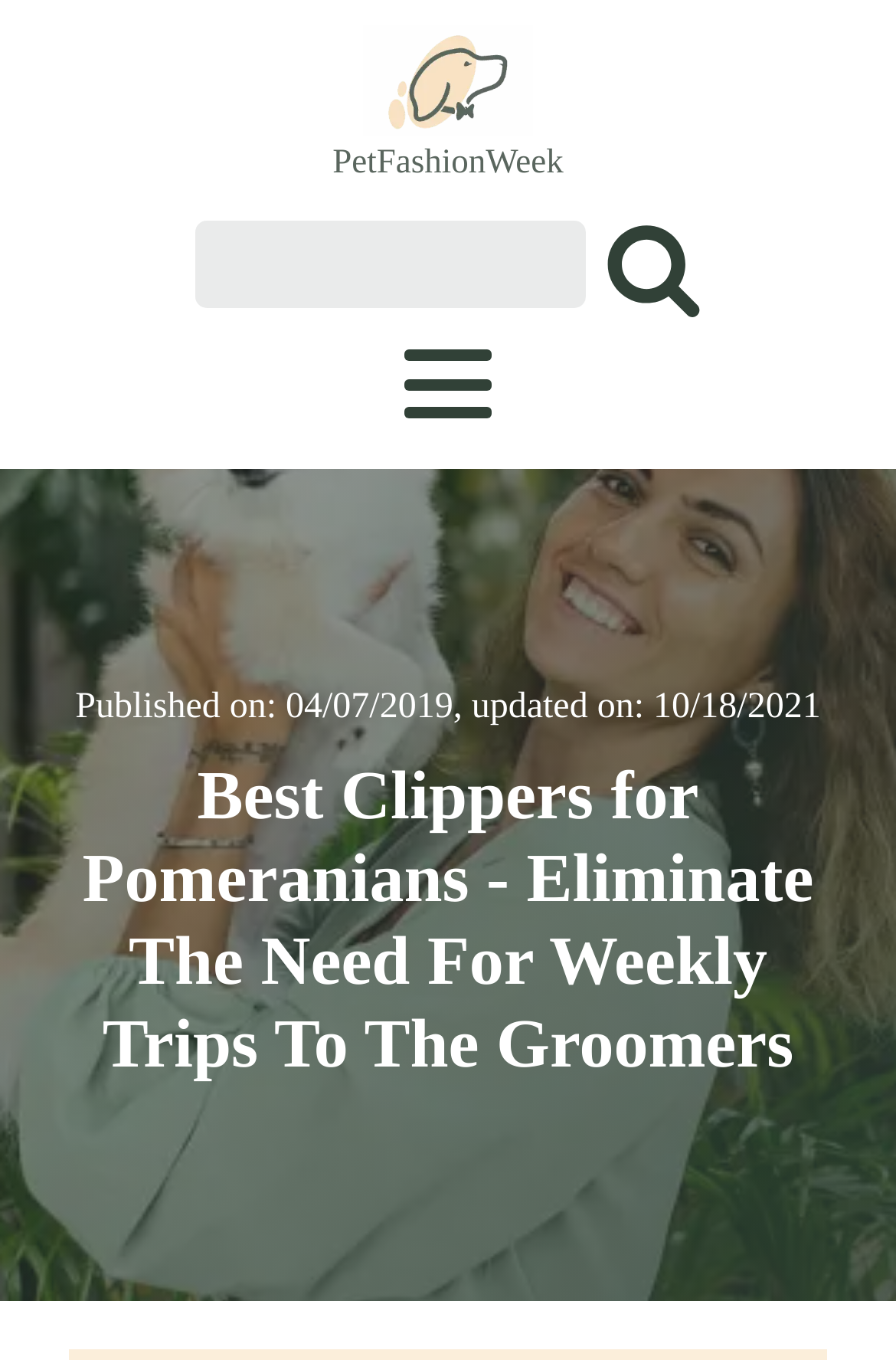Is there a link to PetFashionWeek?
Using the image provided, answer with just one word or phrase.

Yes